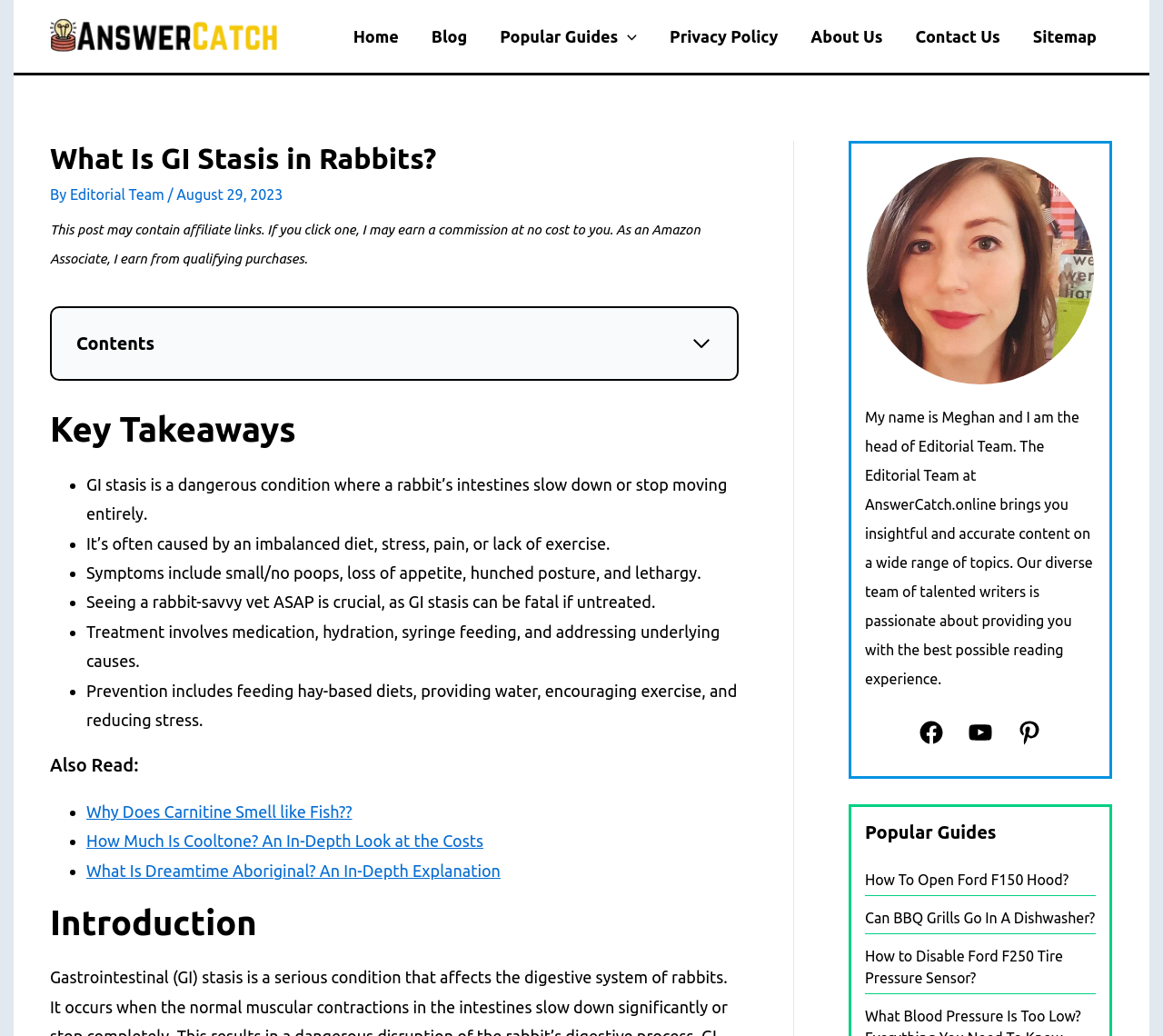Please specify the bounding box coordinates of the region to click in order to perform the following instruction: "Click the 'Home' link".

[0.29, 0.0, 0.357, 0.07]